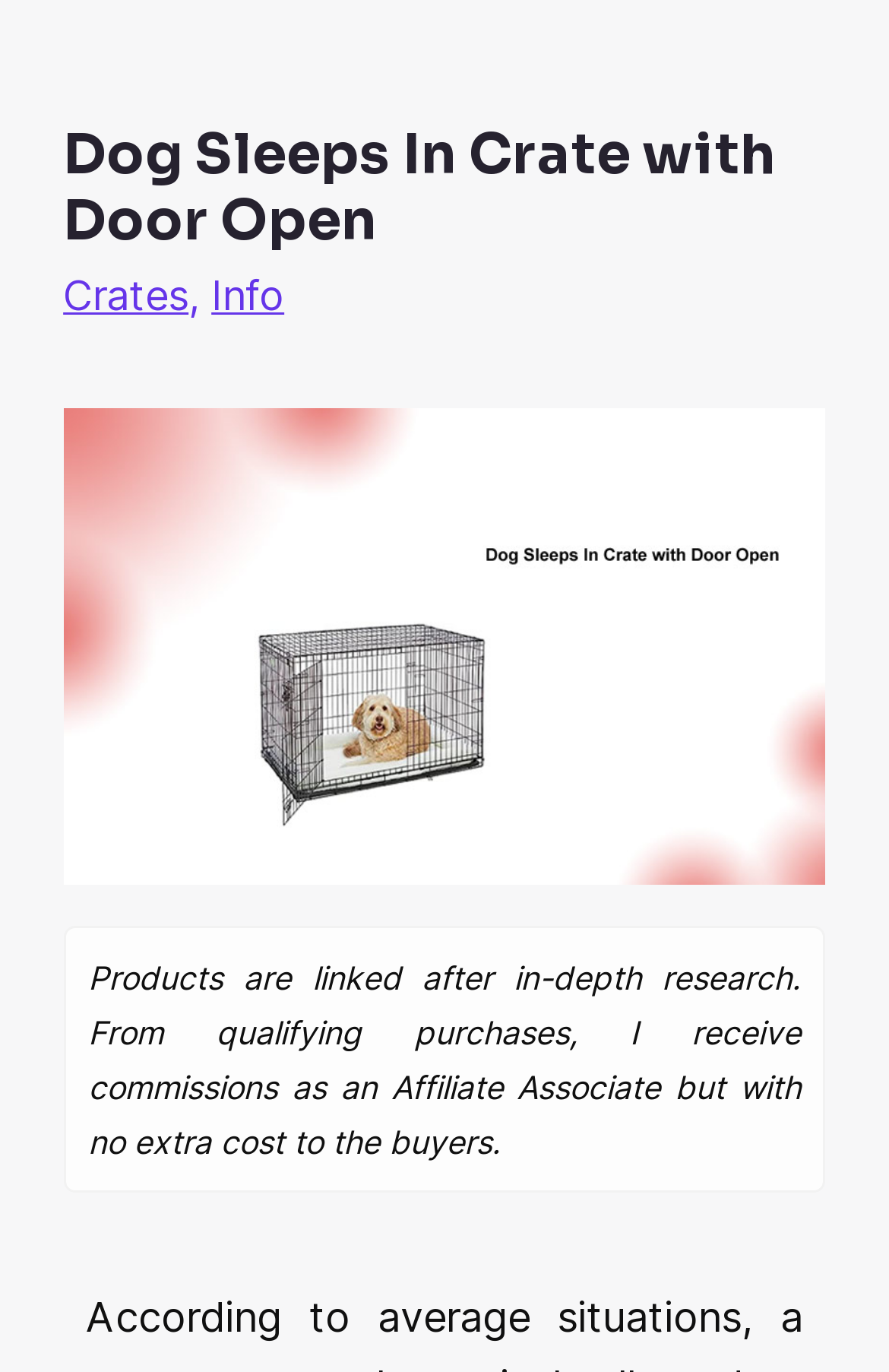Answer the question below using just one word or a short phrase: 
What is the position of the image relative to the header?

Below